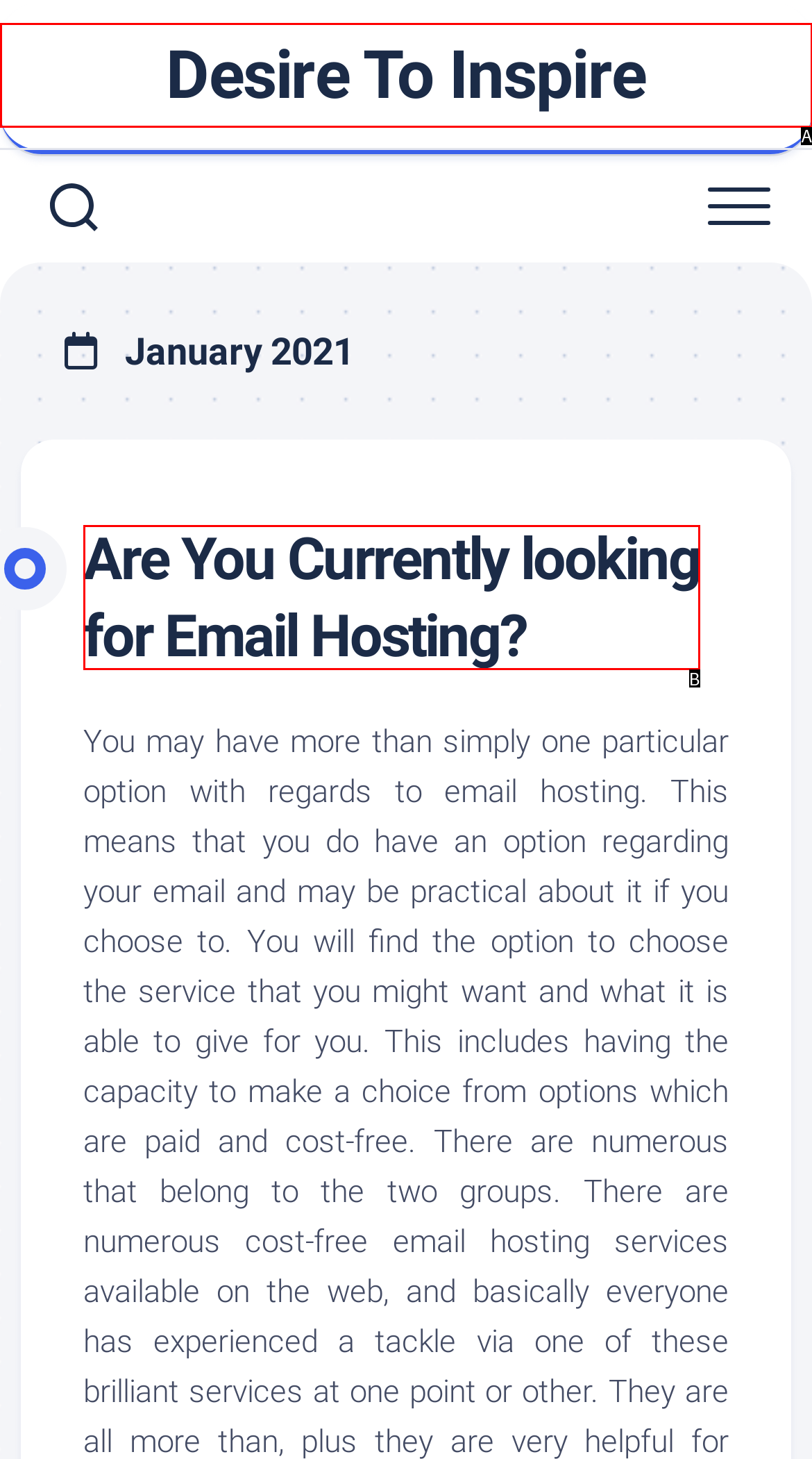From the choices given, find the HTML element that matches this description: Desire To Inspire. Answer with the letter of the selected option directly.

A